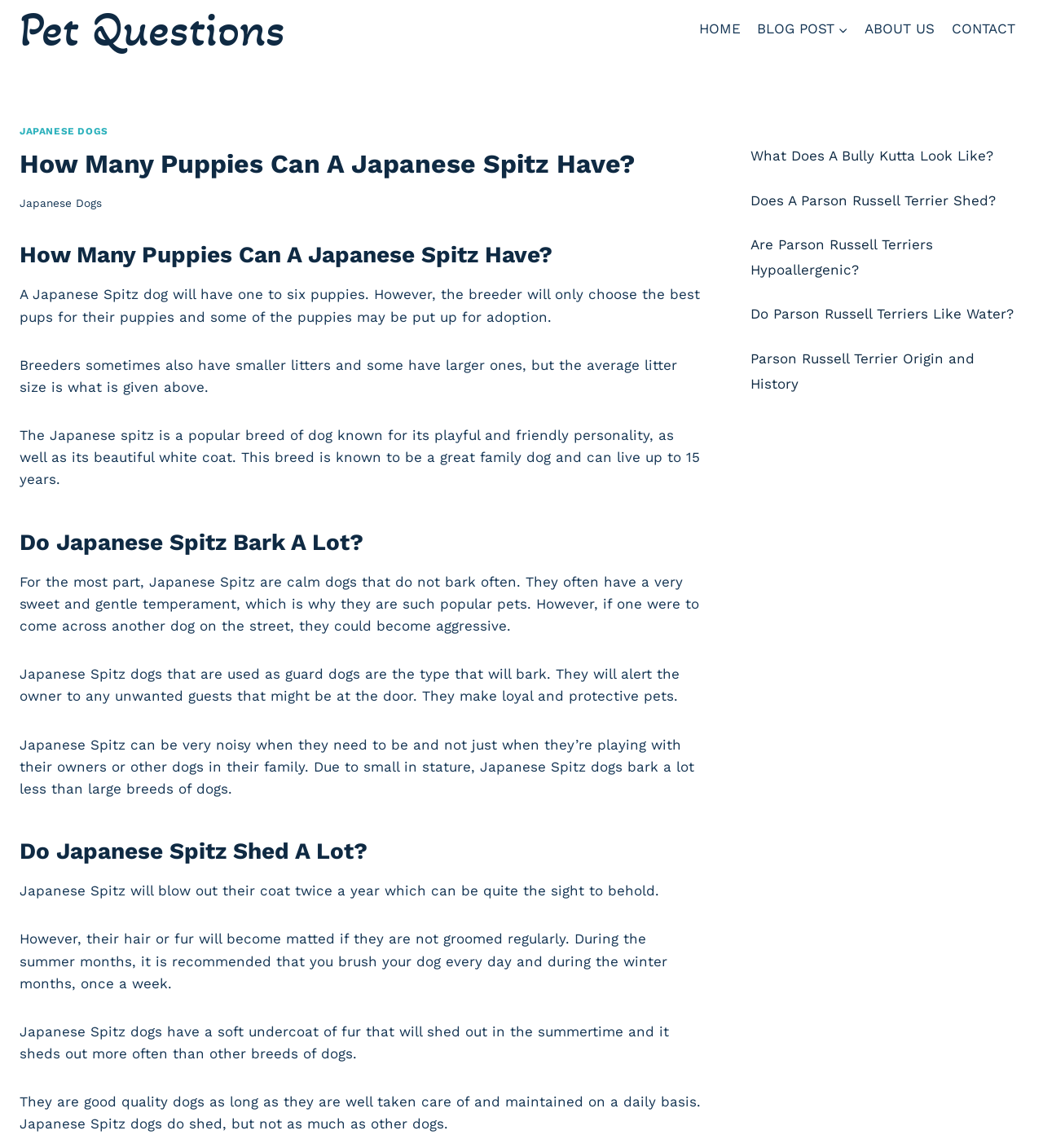Please find the top heading of the webpage and generate its text.

How Many Puppies Can A Japanese Spitz Have?